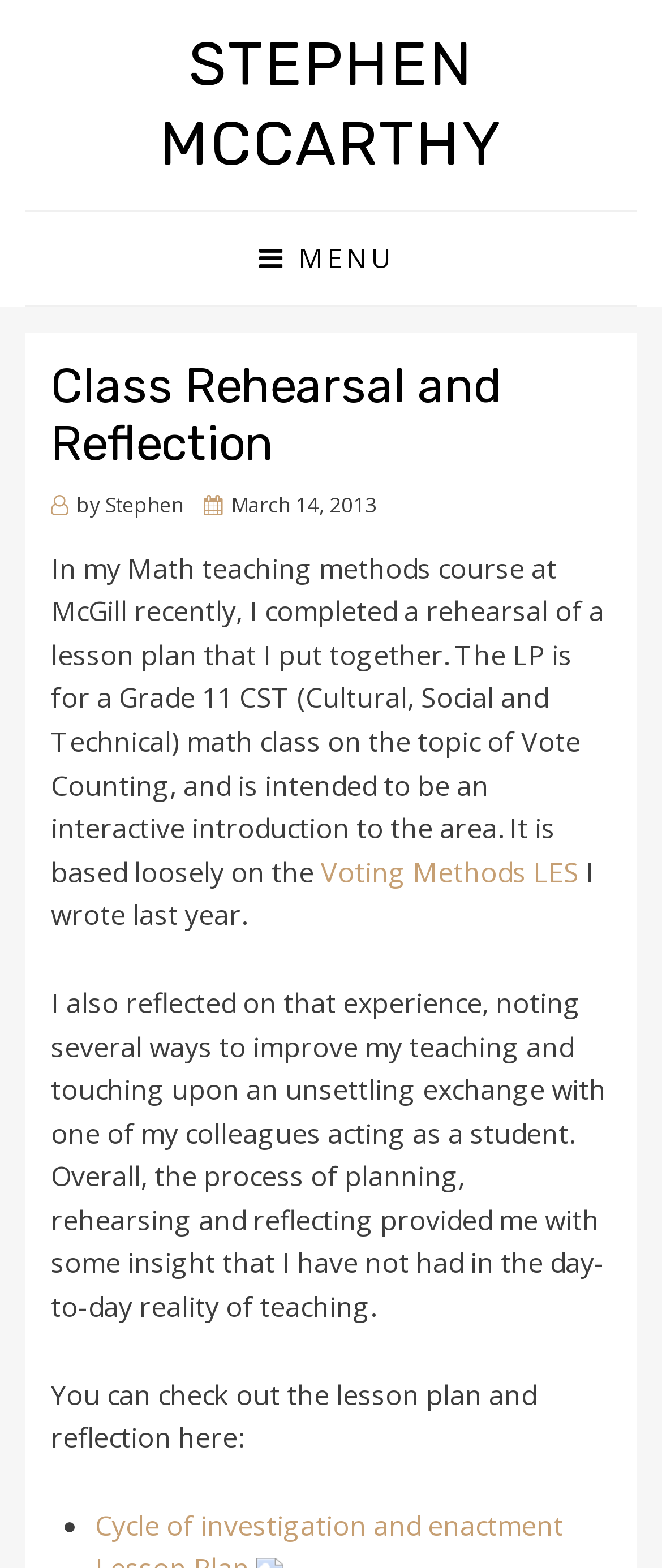Please provide a brief answer to the following inquiry using a single word or phrase:
What is the author's name?

Stephen